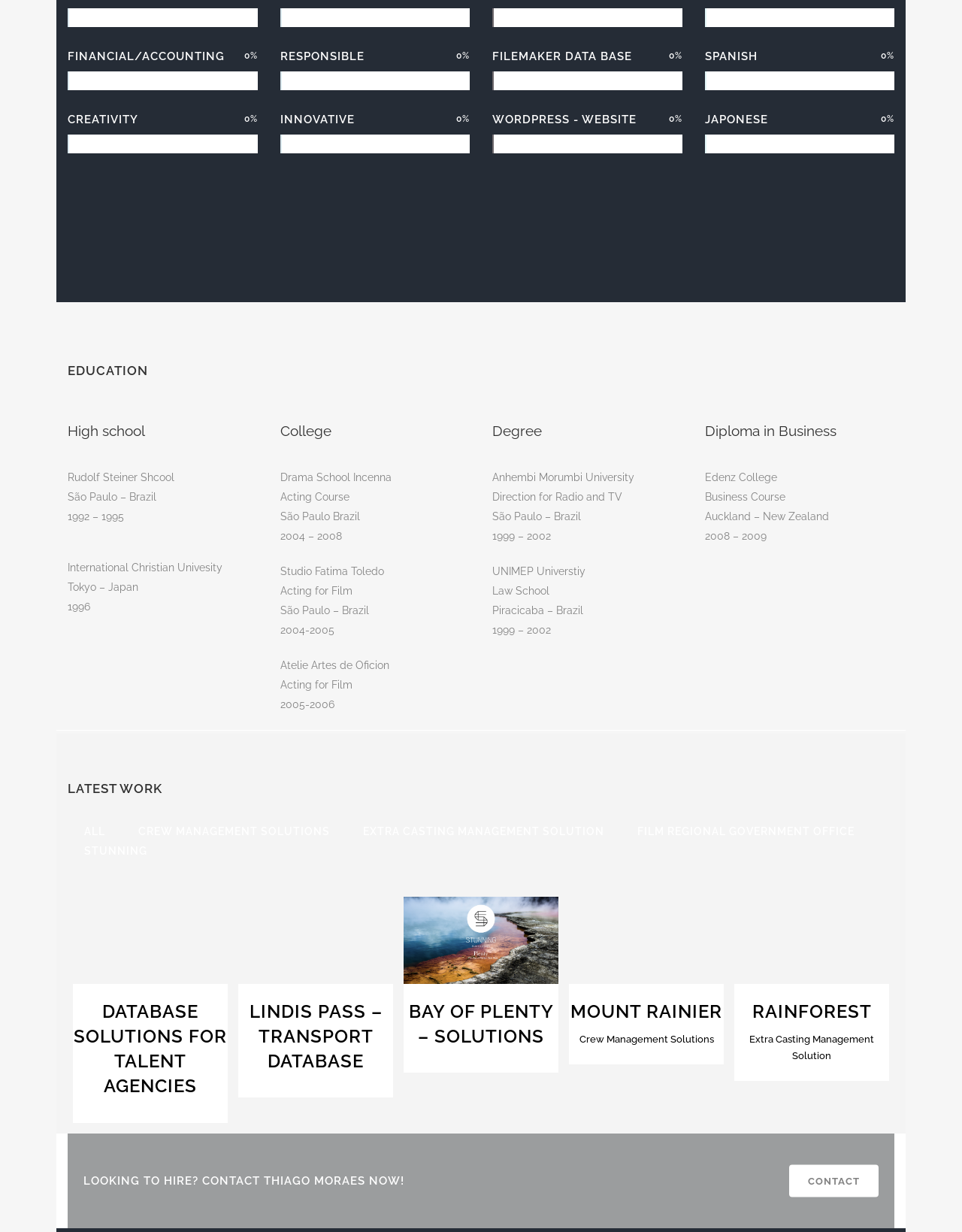Please identify the bounding box coordinates for the region that you need to click to follow this instruction: "view LINDIS PASS – TRANSPORT DATABASE".

[0.259, 0.812, 0.397, 0.87]